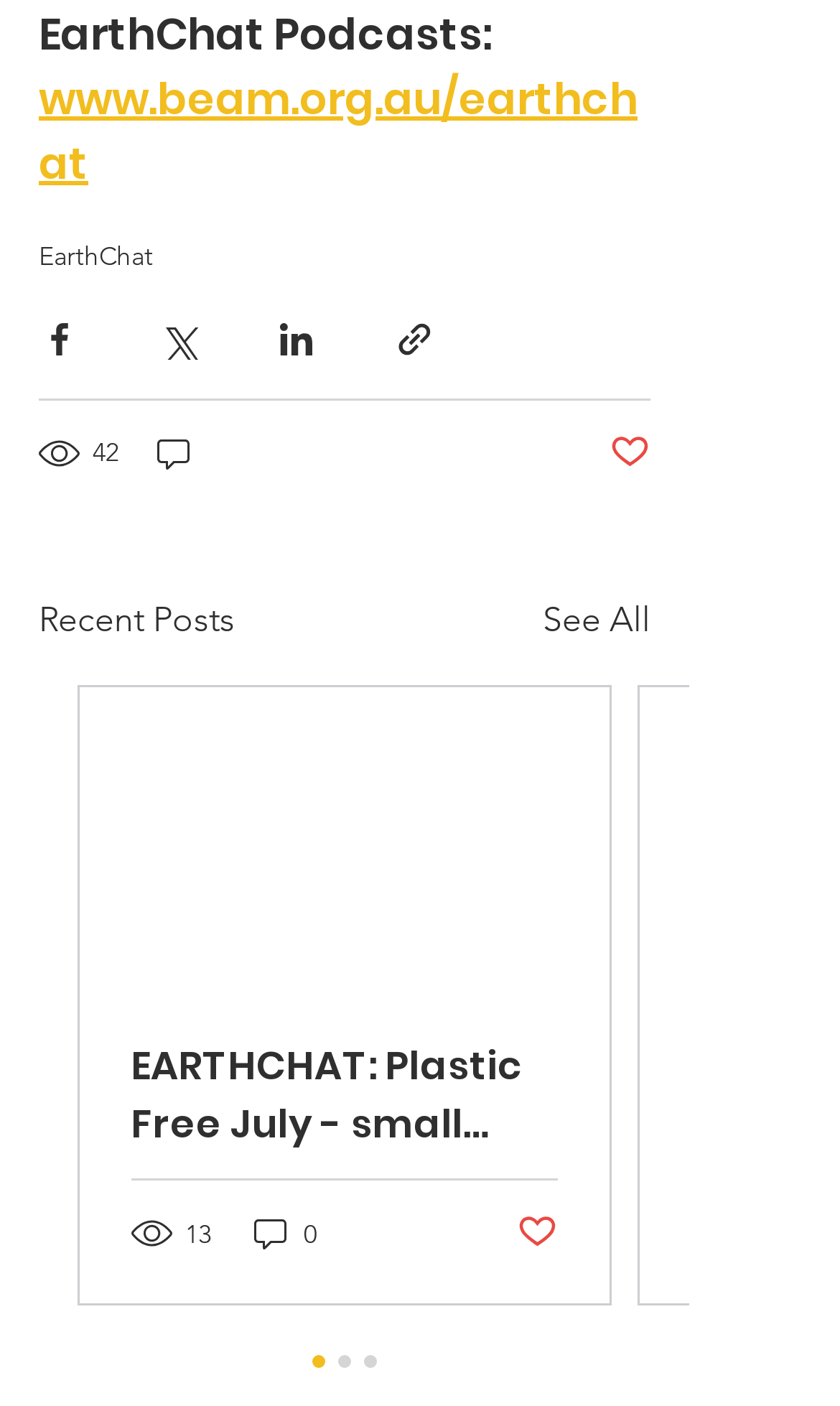How many comments does the top post have?
Answer the question with a thorough and detailed explanation.

The number of comments for the top post can be found in the generic element that reads '0 comments'. This element is located below the views count and above the 'Post not marked as liked' button.